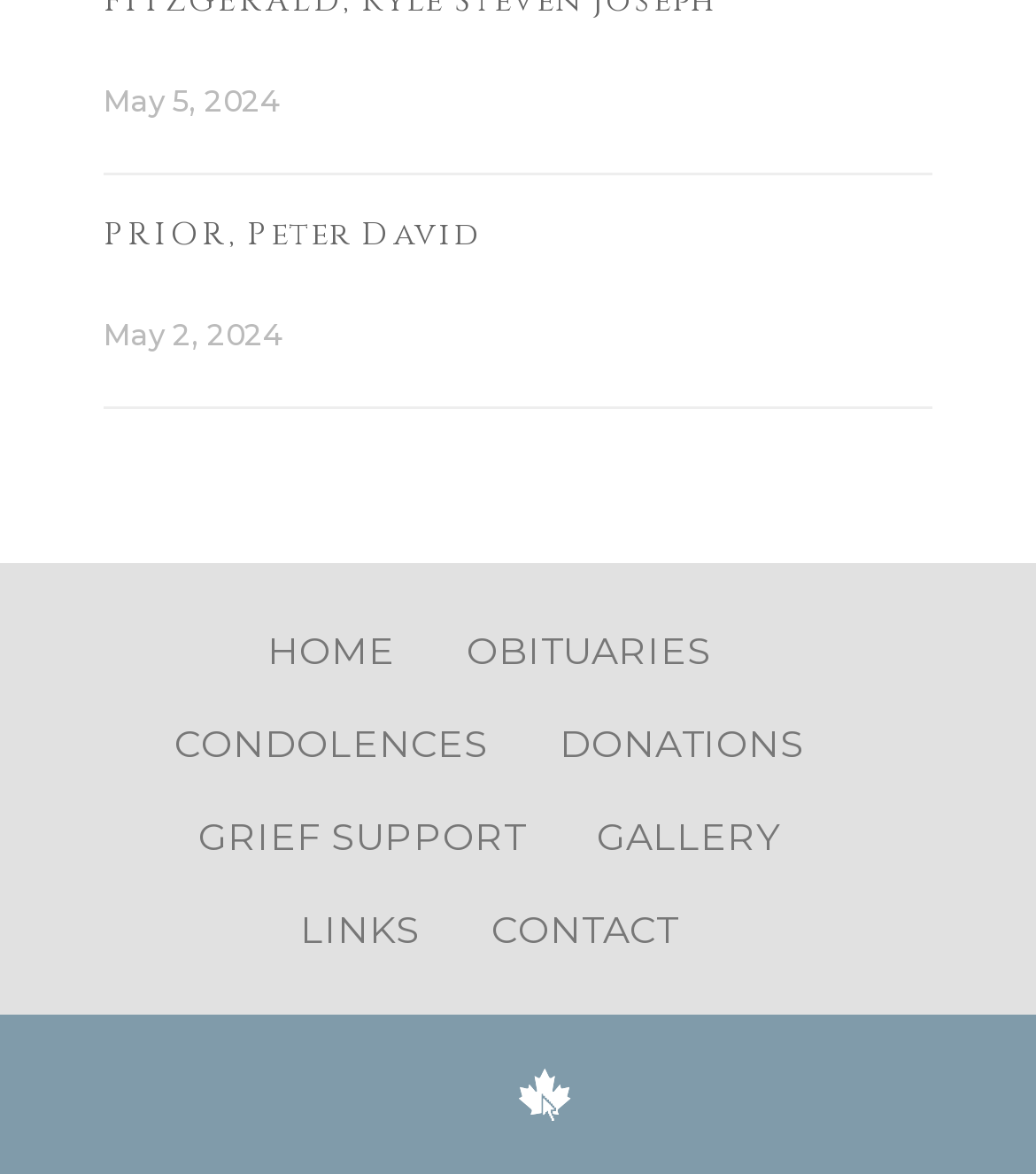Give a short answer to this question using one word or a phrase:
How many dates are mentioned on the webpage?

2